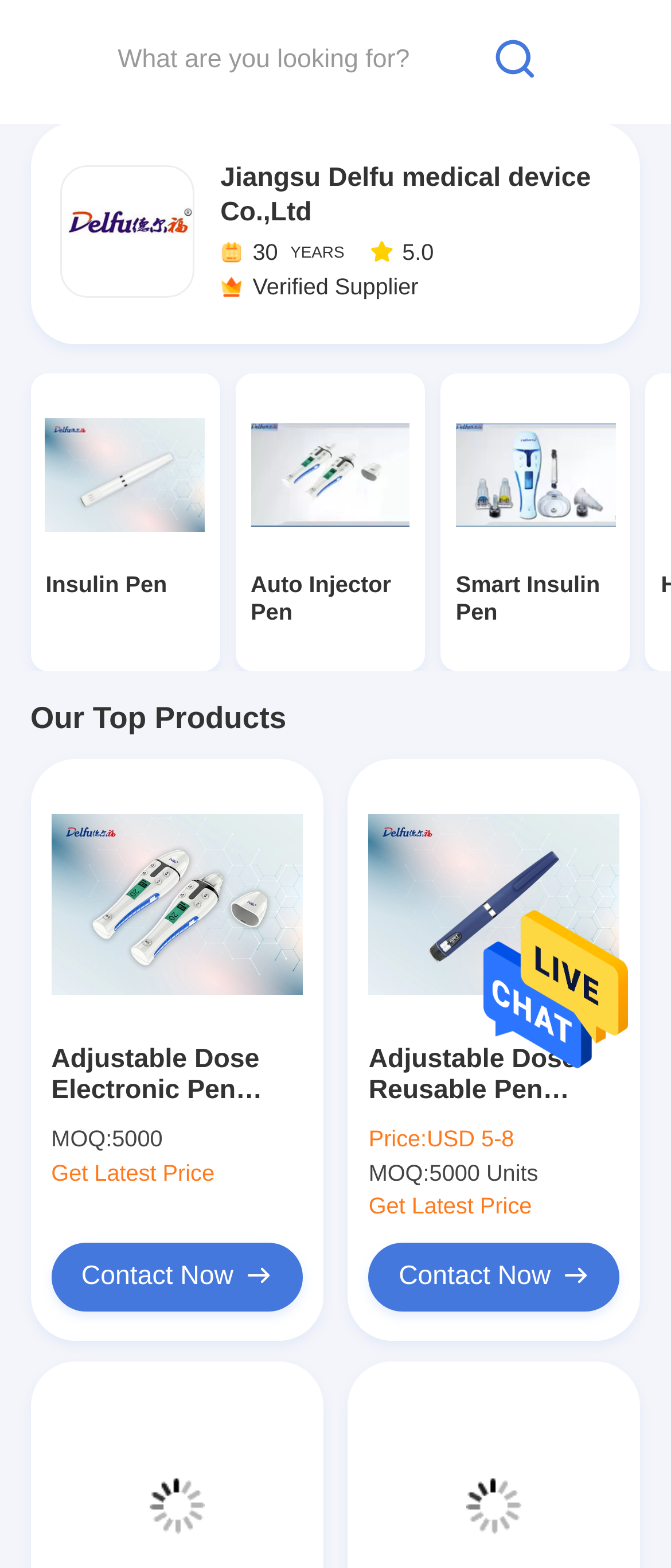Please respond to the question with a concise word or phrase:
What is the price range for Adjustable Dose Reusable Pen Injector?

USD 5-8